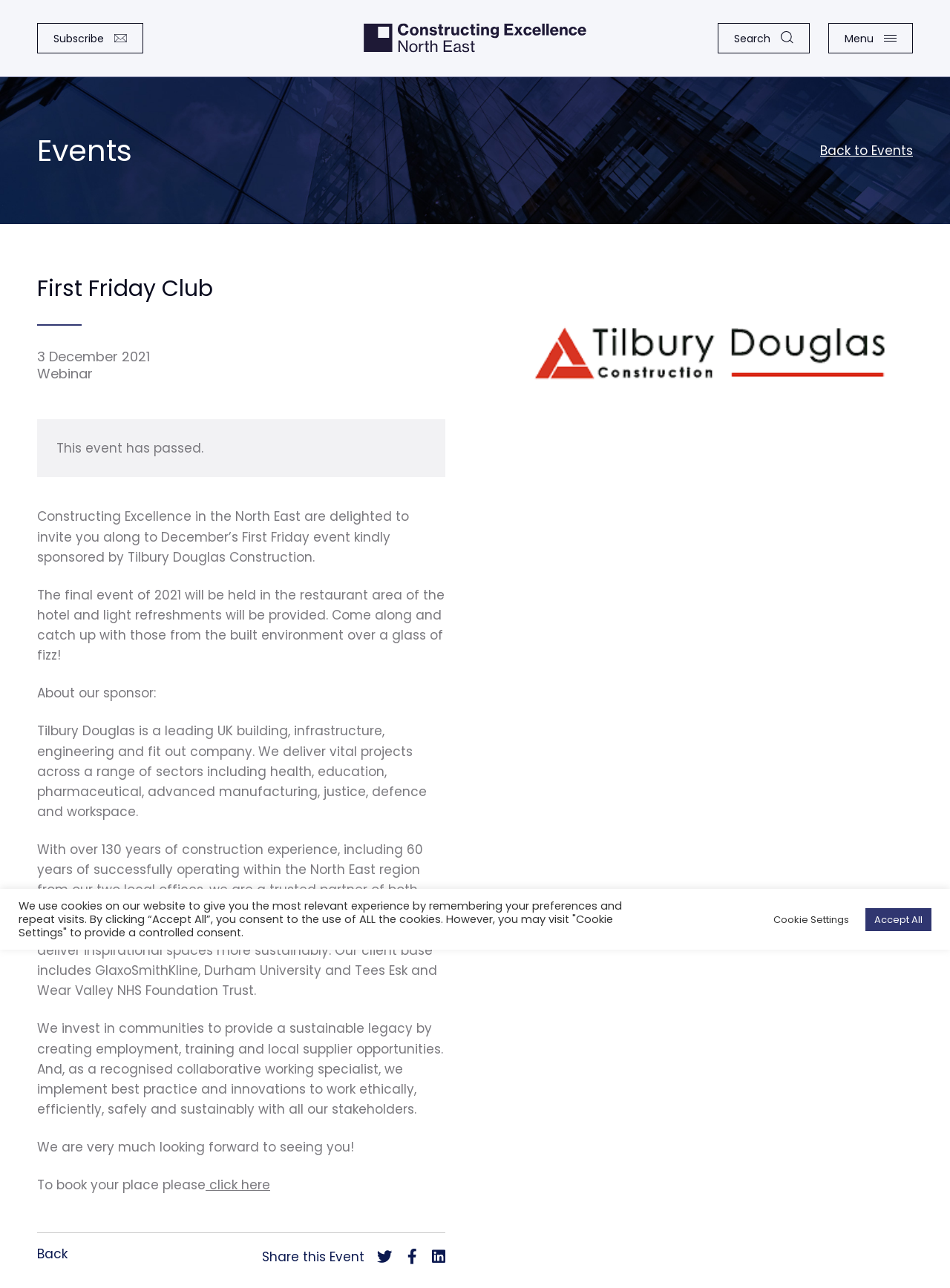How can I book my place for the event?
Refer to the image and answer the question using a single word or phrase.

Click here